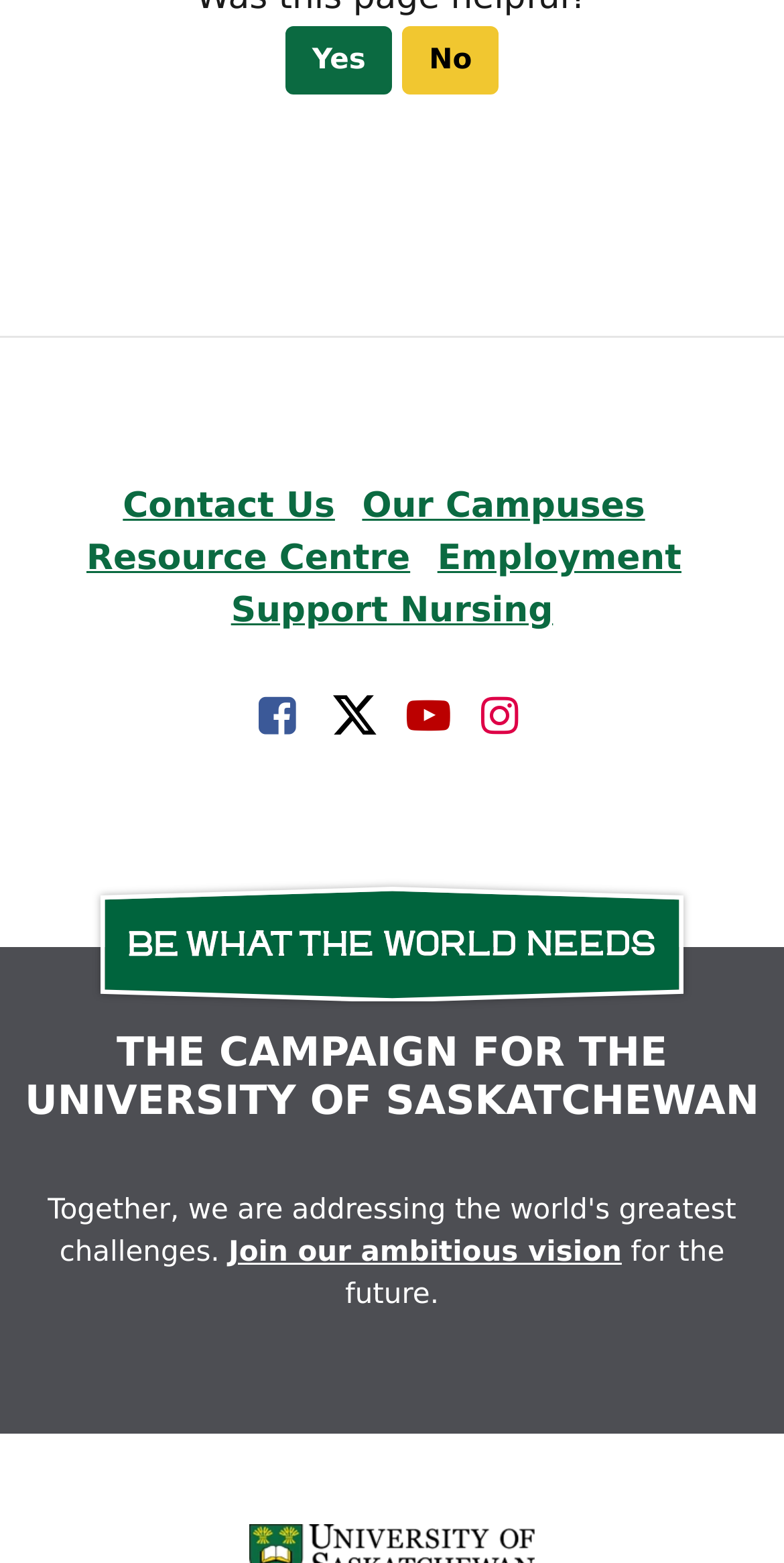Highlight the bounding box coordinates of the region I should click on to meet the following instruction: "Join our ambitious vision".

[0.291, 0.791, 0.793, 0.812]